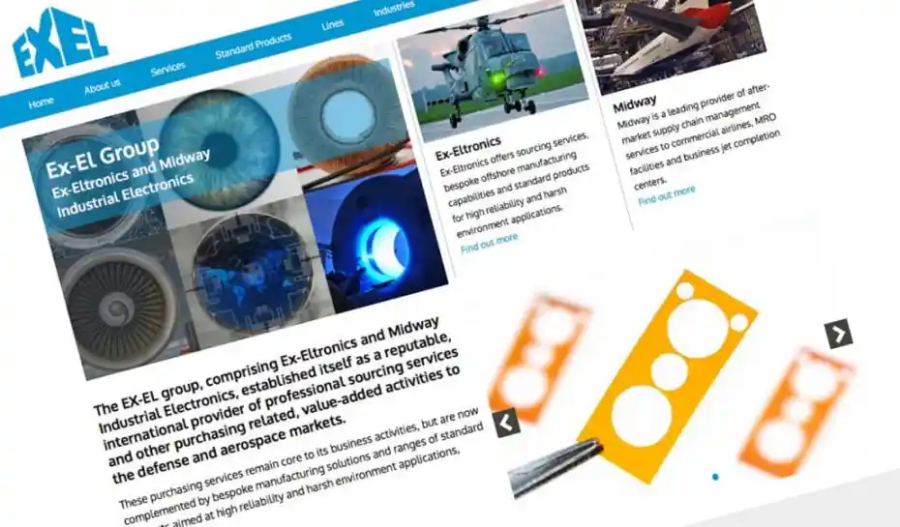What is the design emphasis of the webpage?
Answer the question with a single word or phrase, referring to the image.

Clarity and ease of navigation